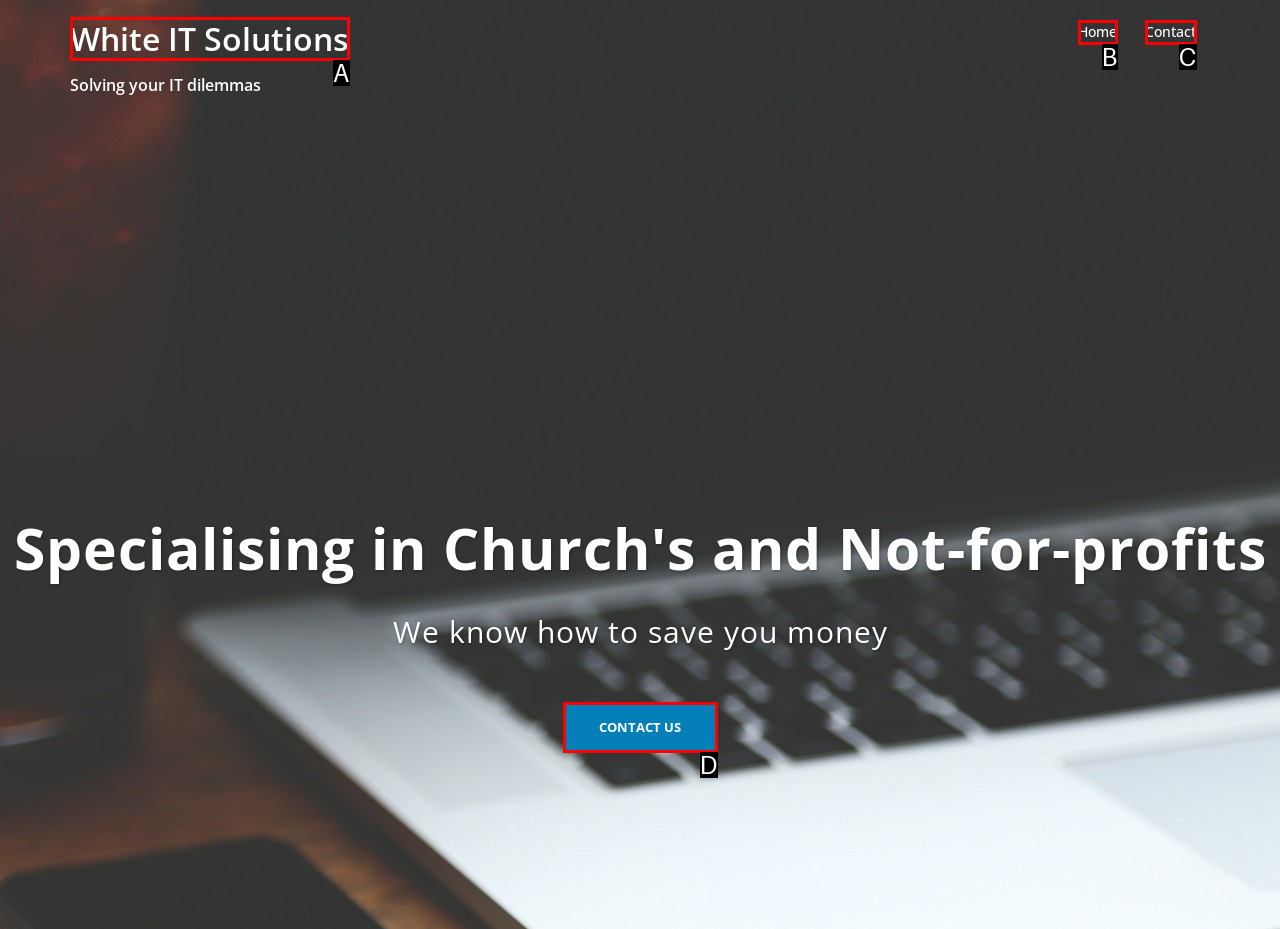Identify the HTML element that corresponds to the following description: Contact Provide the letter of the best matching option.

C